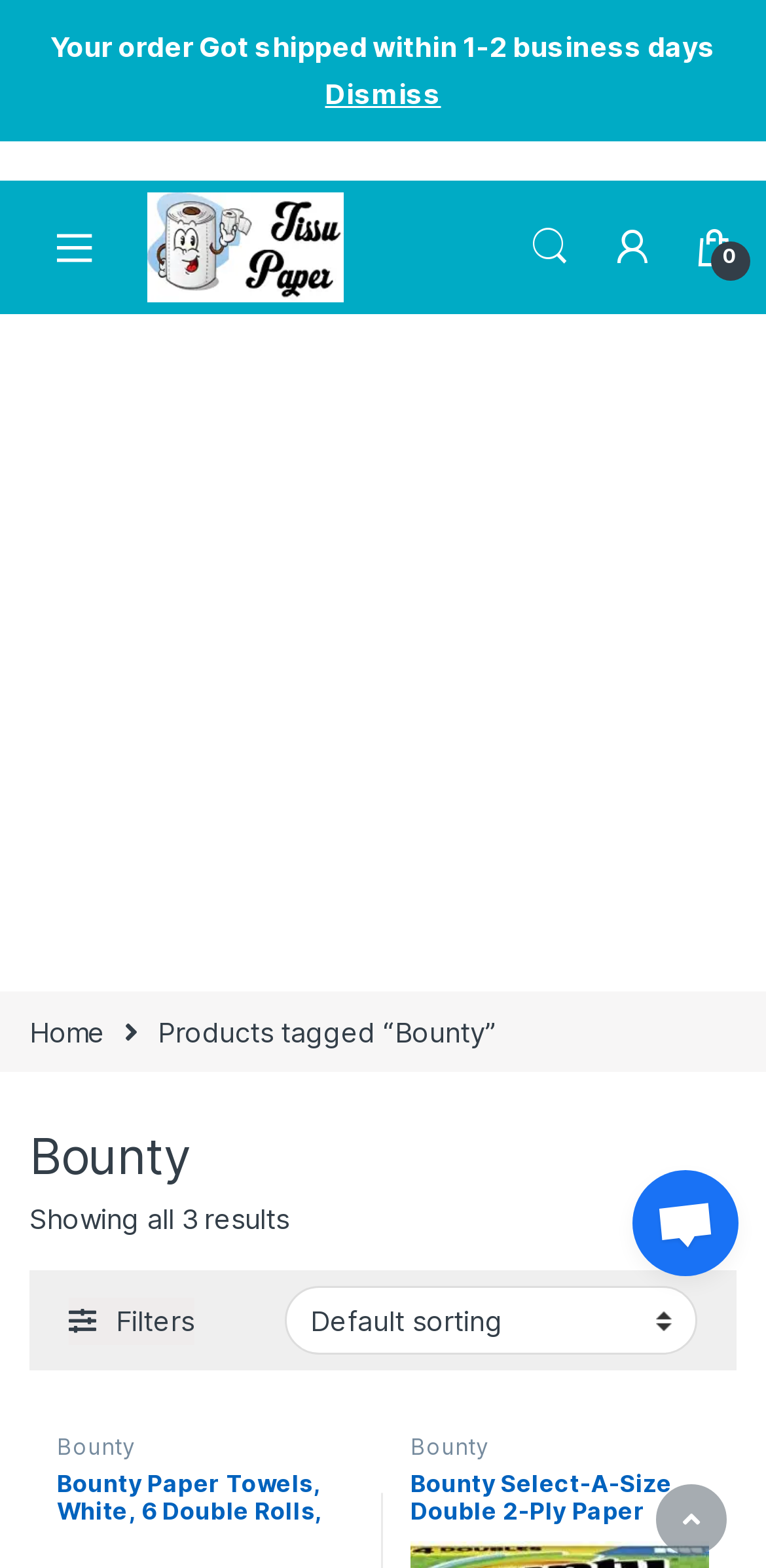What is the status of the order?
From the image, provide a succinct answer in one word or a short phrase.

Shipped